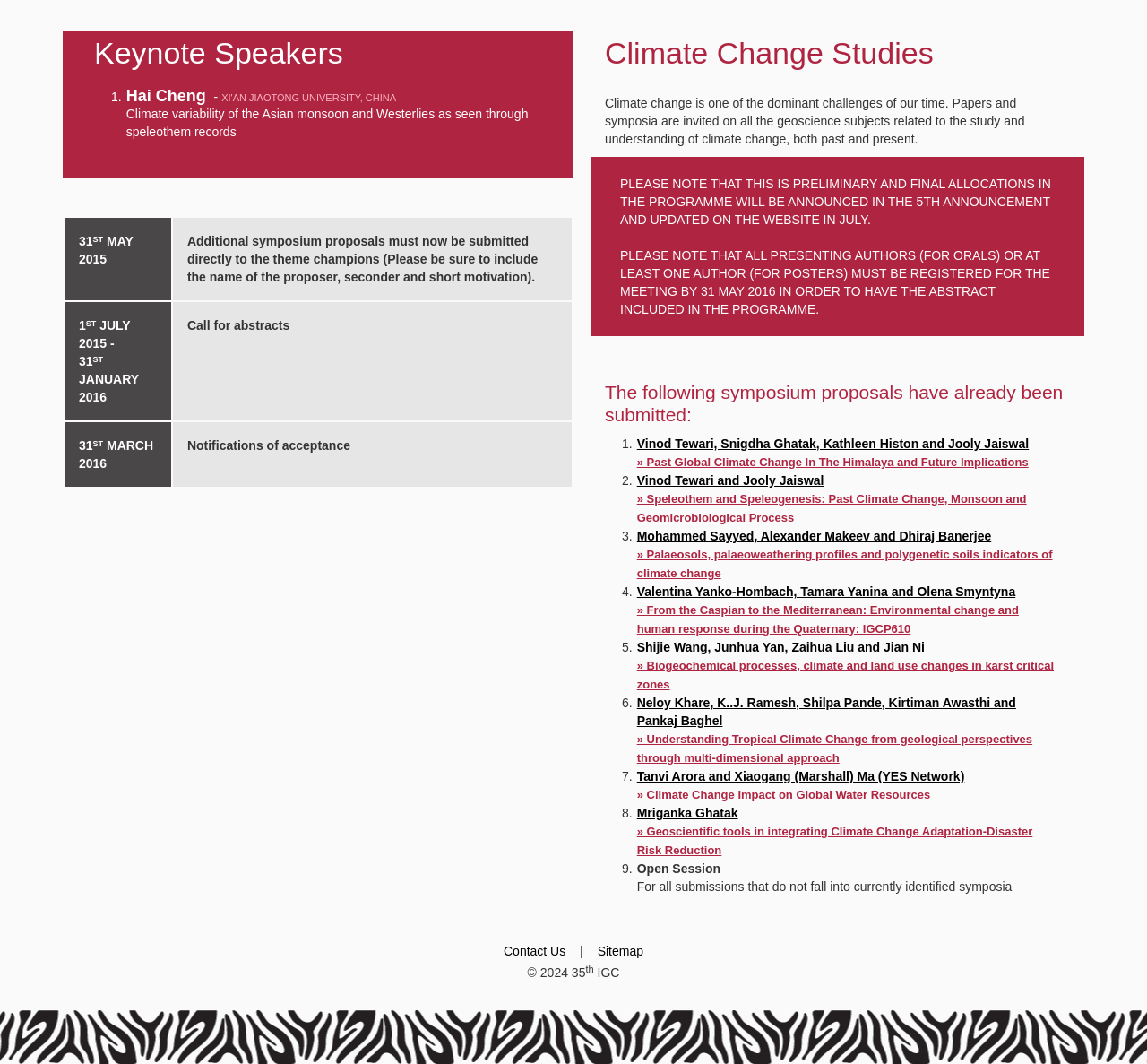What is the name of the organization hosting the meeting?
Look at the image and provide a detailed response to the question.

I found the name of the organization hosting the meeting at the bottom of the webpage, where it says '© 2024 35th IGC'. This suggests that the organization is the 35th International Geological Congress, abbreviated as IGC.